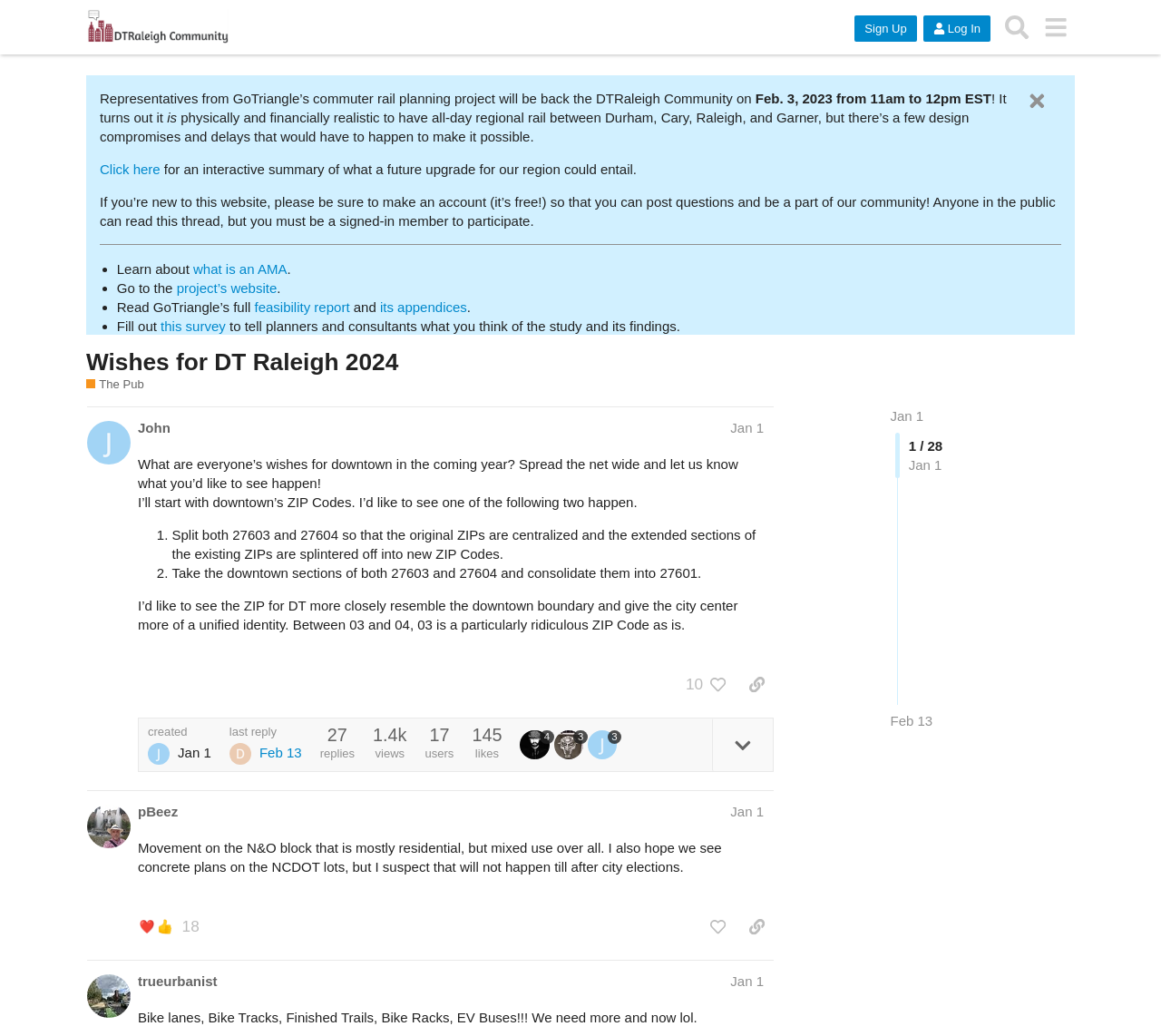What is the topic of the post by John?
Look at the screenshot and give a one-word or phrase answer.

Wishes for downtown in the coming year